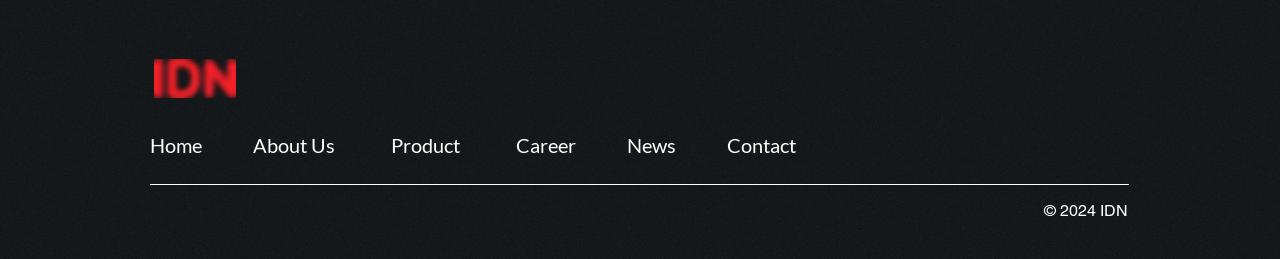Can you find the bounding box coordinates for the element that needs to be clicked to execute this instruction: "go to home page"? The coordinates should be given as four float numbers between 0 and 1, i.e., [left, top, right, bottom].

[0.117, 0.516, 0.158, 0.609]